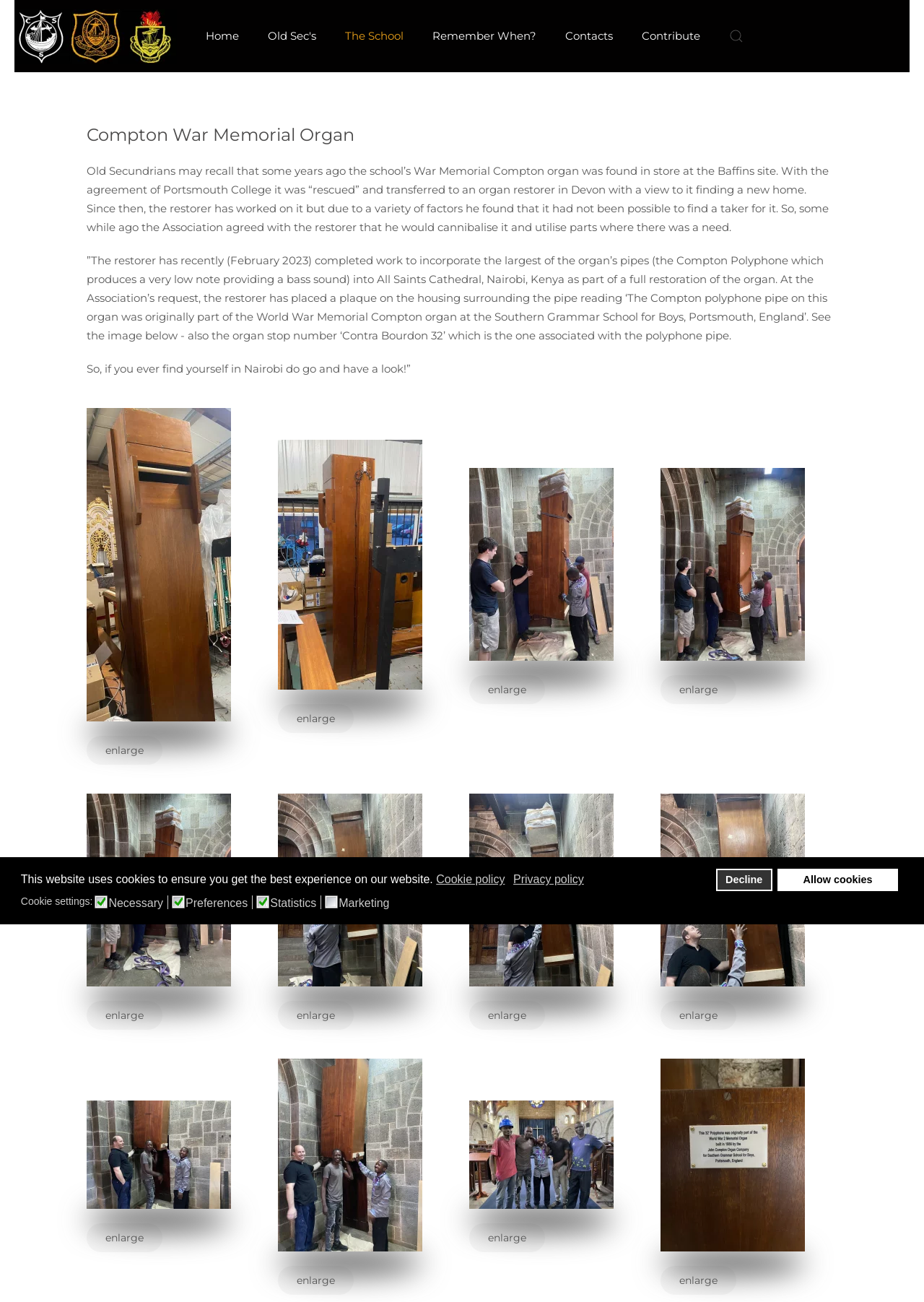Utilize the details in the image to give a detailed response to the question: What is the name of the association mentioned on the webpage?

I found this answer by reading the text on the webpage, specifically the sentence that mentions the association agreeing with the restorer to cannibalise the organ and utilise parts where there was a need.